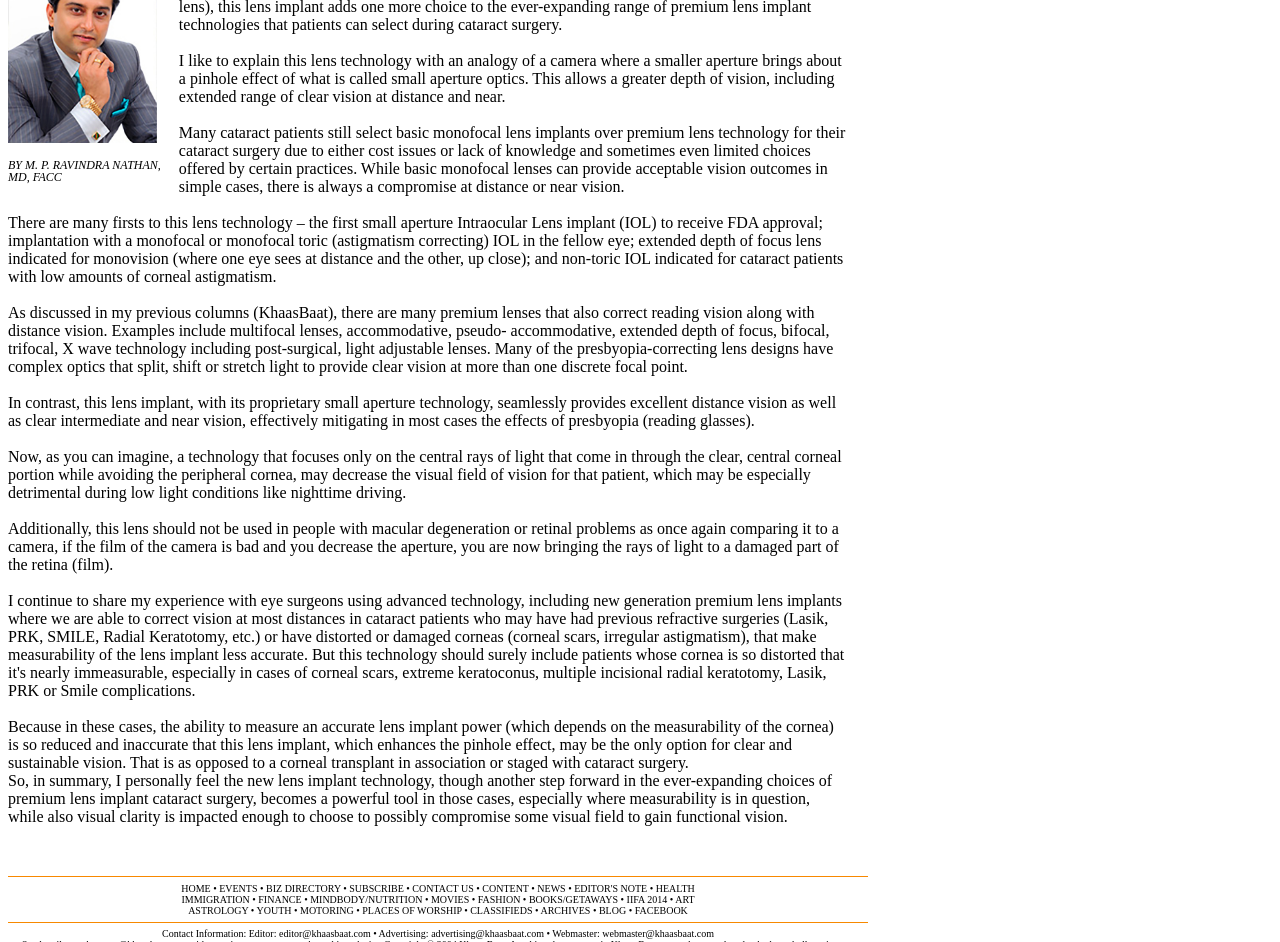Respond with a single word or phrase:
What is the contact email for the editor?

editor@khaasbaat.com